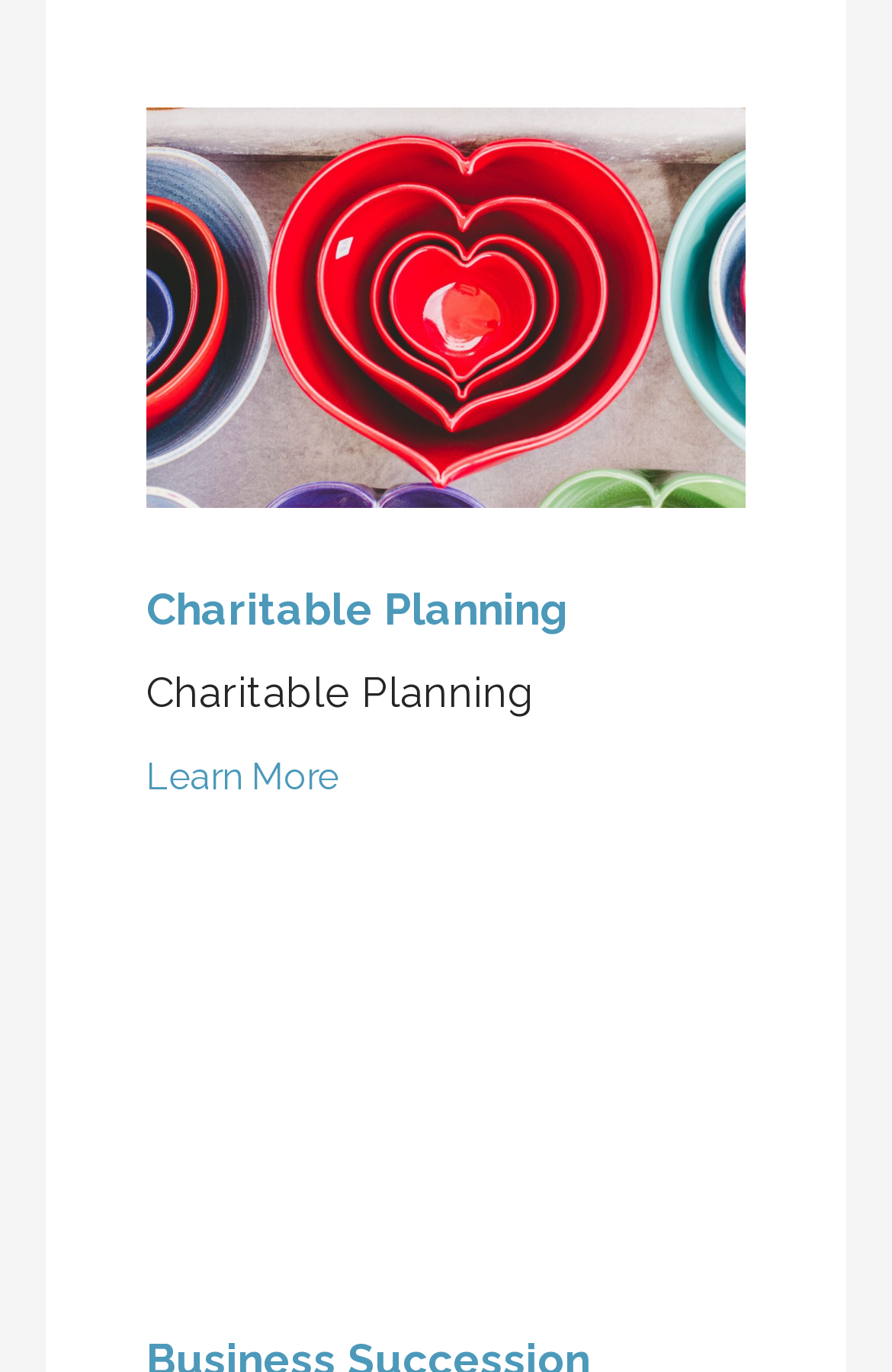Provide a short answer using a single word or phrase for the following question: 
What is the purpose of the 'qtq80-vR2z8R' link?

Unknown